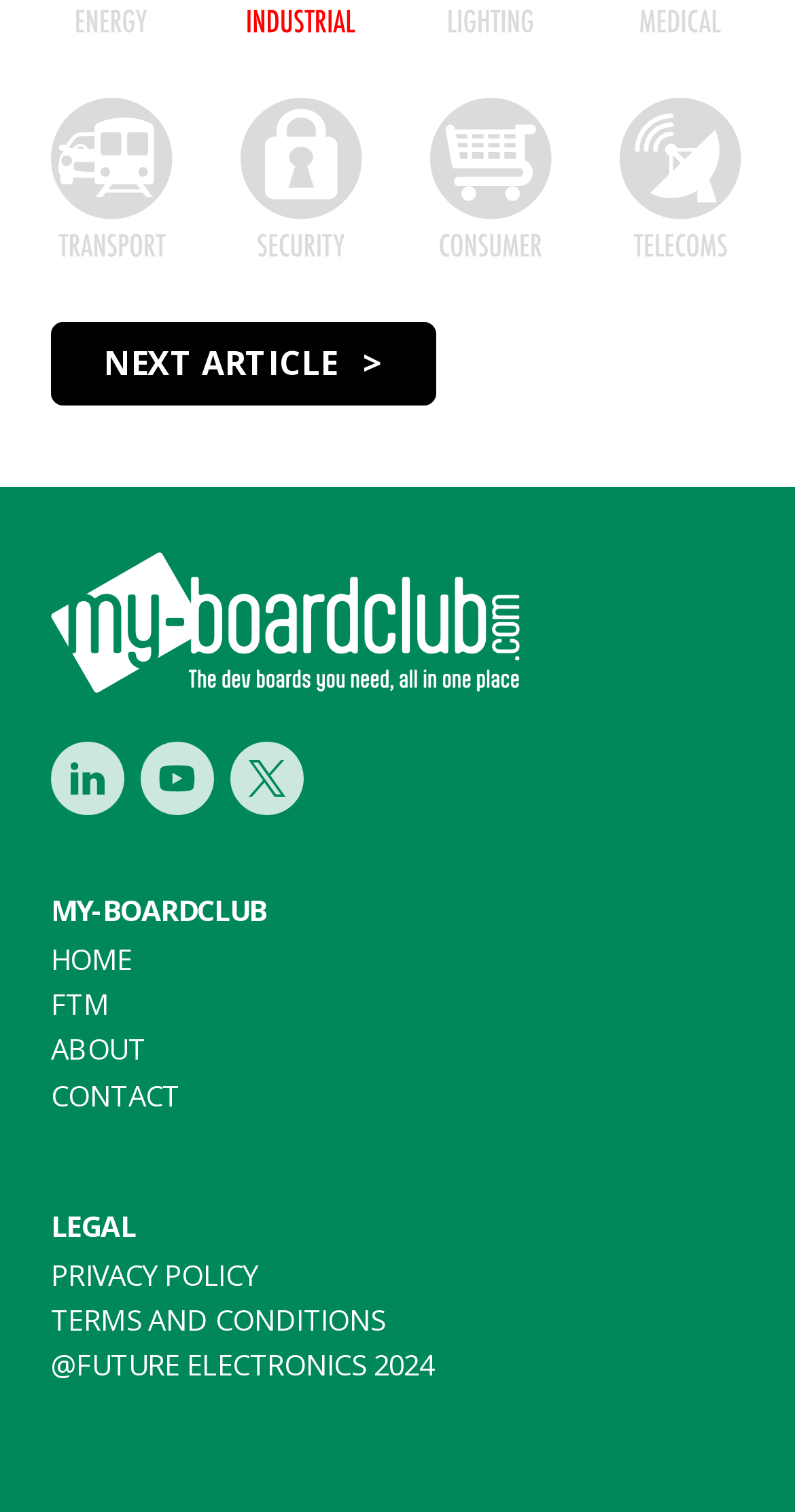Determine the bounding box coordinates for the clickable element required to fulfill the instruction: "Check privacy policy". Provide the coordinates as four float numbers between 0 and 1, i.e., [left, top, right, bottom].

[0.064, 0.83, 0.324, 0.856]